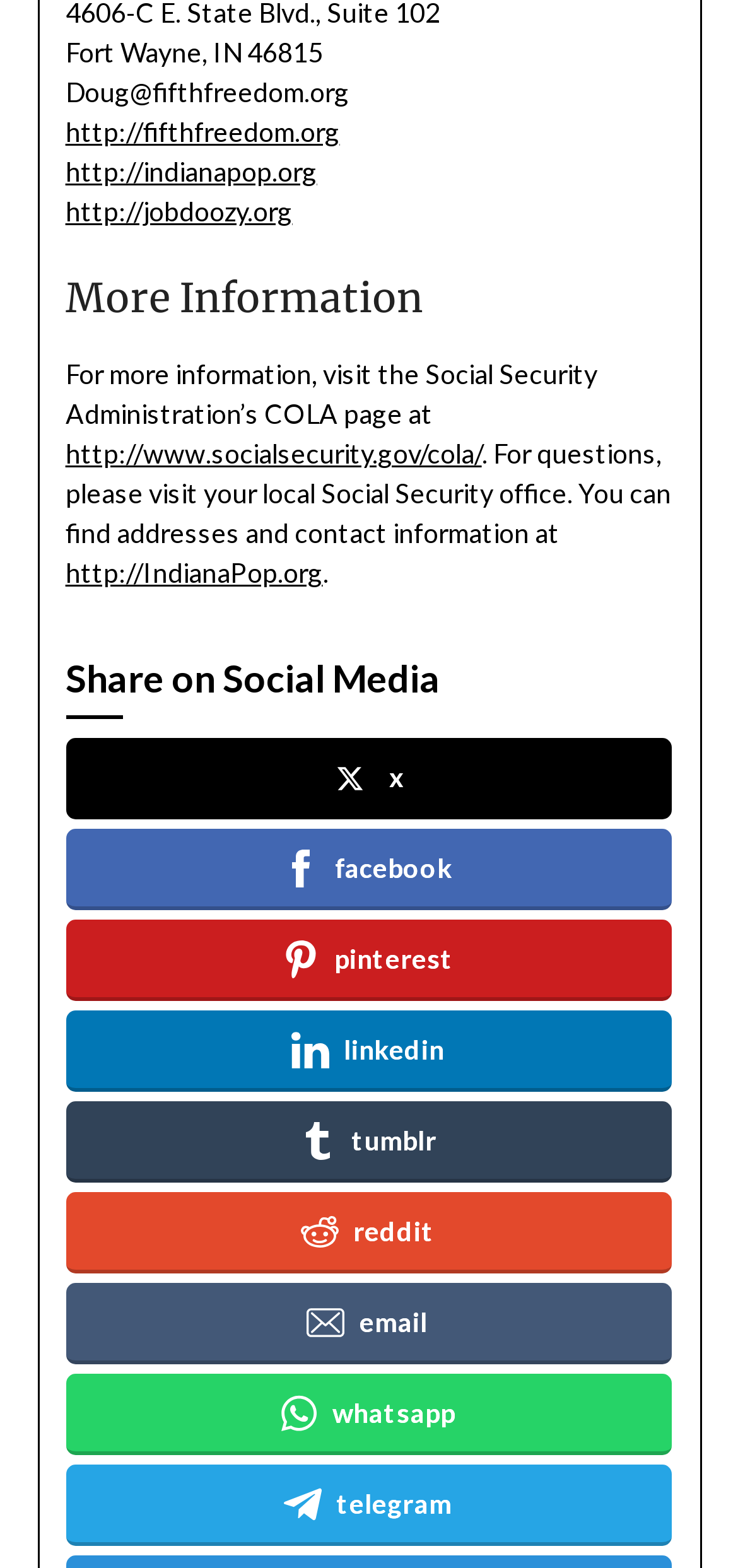What is the URL of the Social Security Administration’s COLA page?
Using the image, answer in one word or phrase.

http://www.socialsecurity.gov/cola/